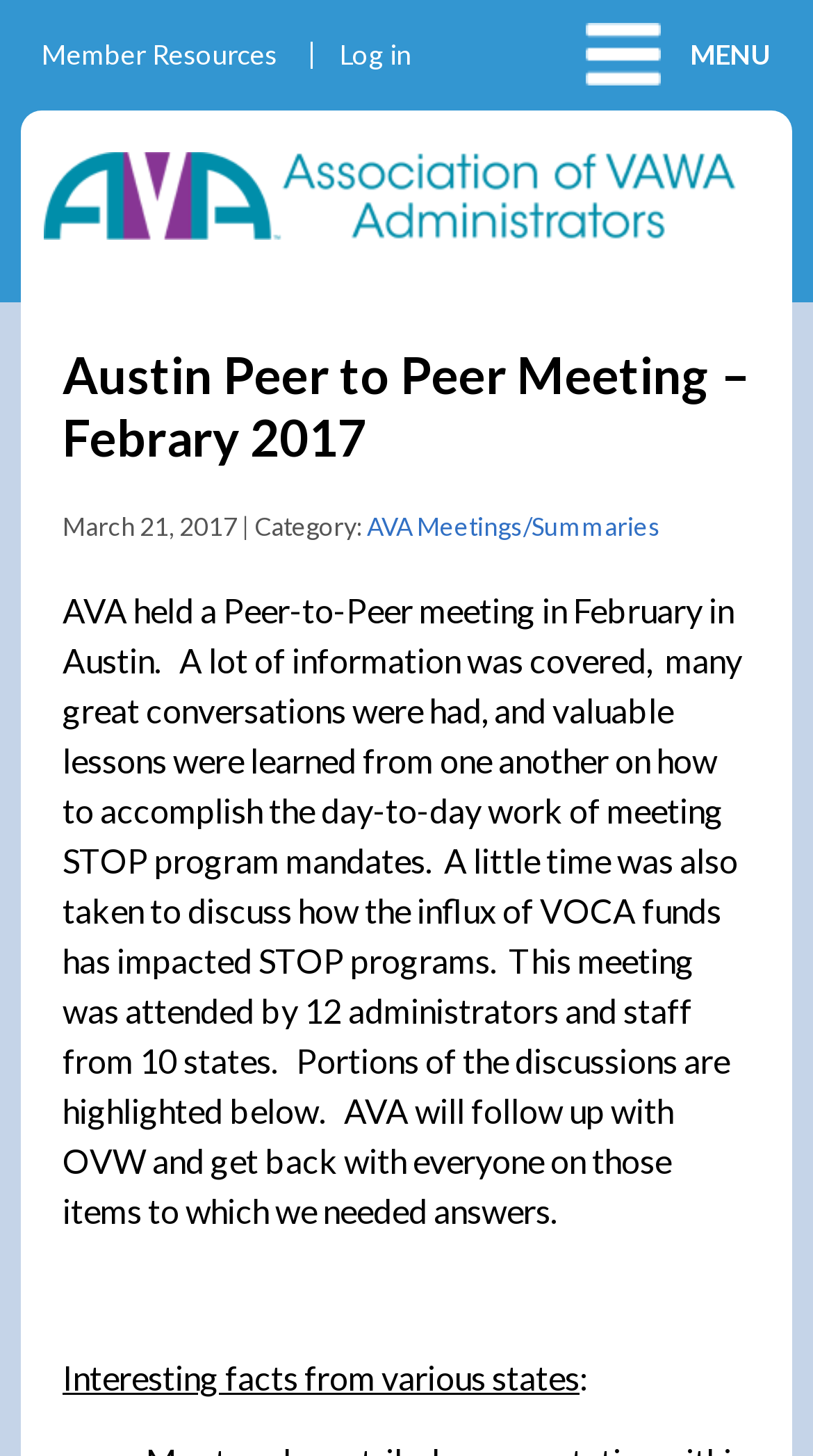Reply to the question with a single word or phrase:
What is the name of the meeting?

Austin Peer to Peer Meeting